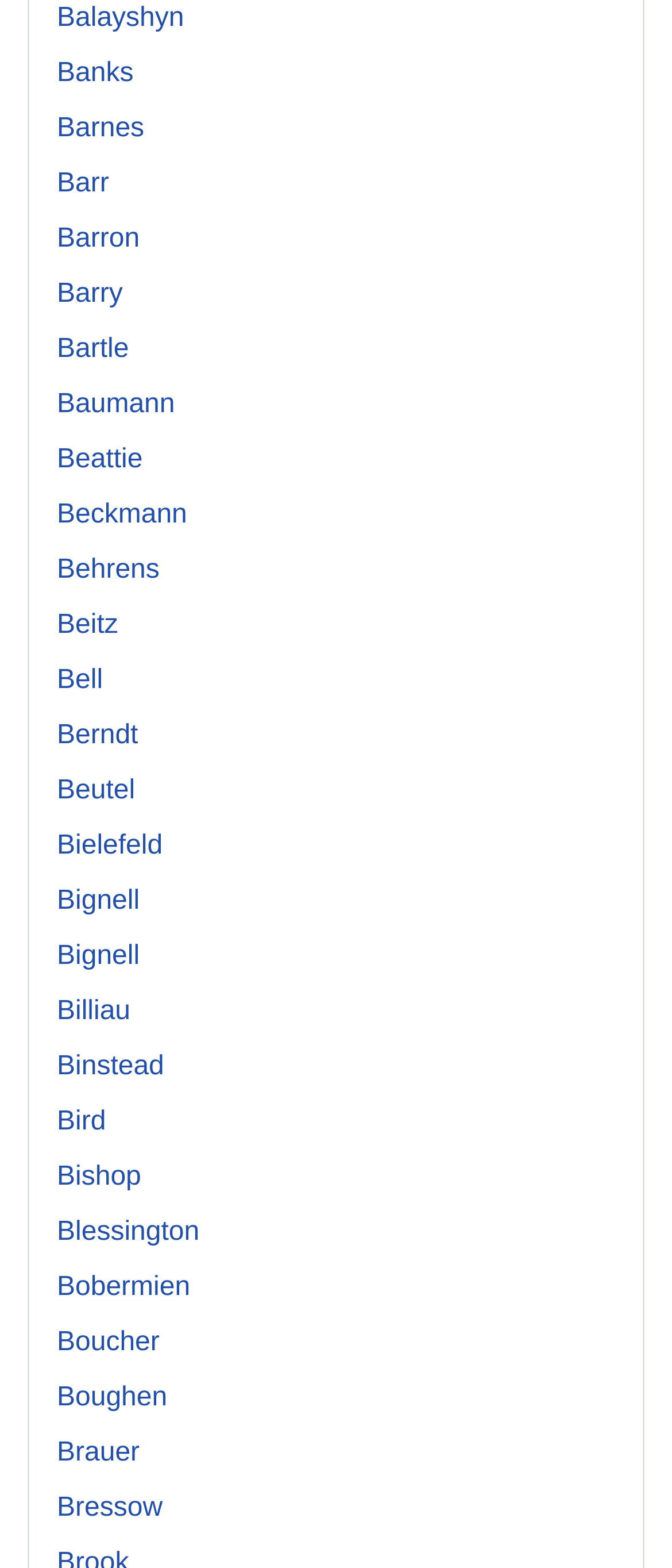Find and specify the bounding box coordinates that correspond to the clickable region for the instruction: "View the page of Bobermien".

[0.085, 0.812, 0.283, 0.83]